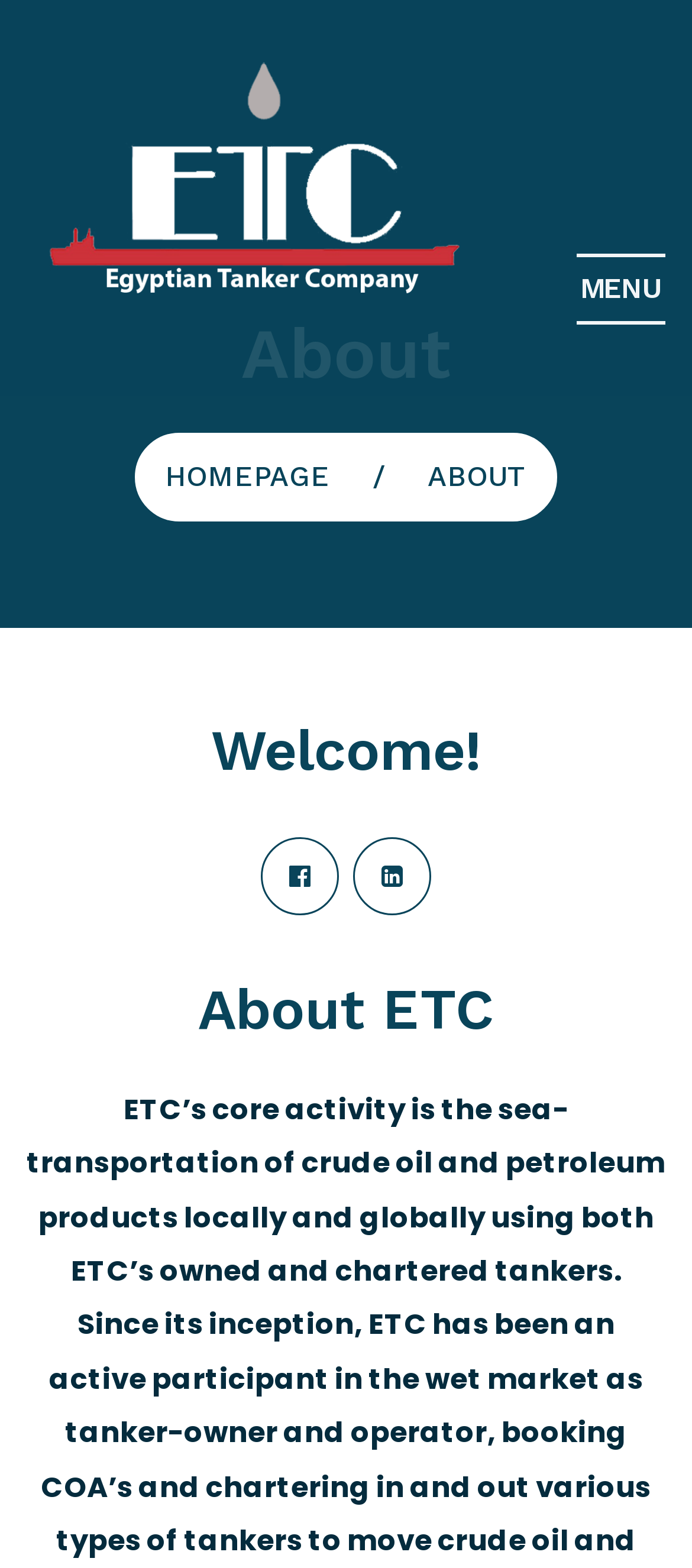Use a single word or phrase to answer the question:
How many social media links are present?

2